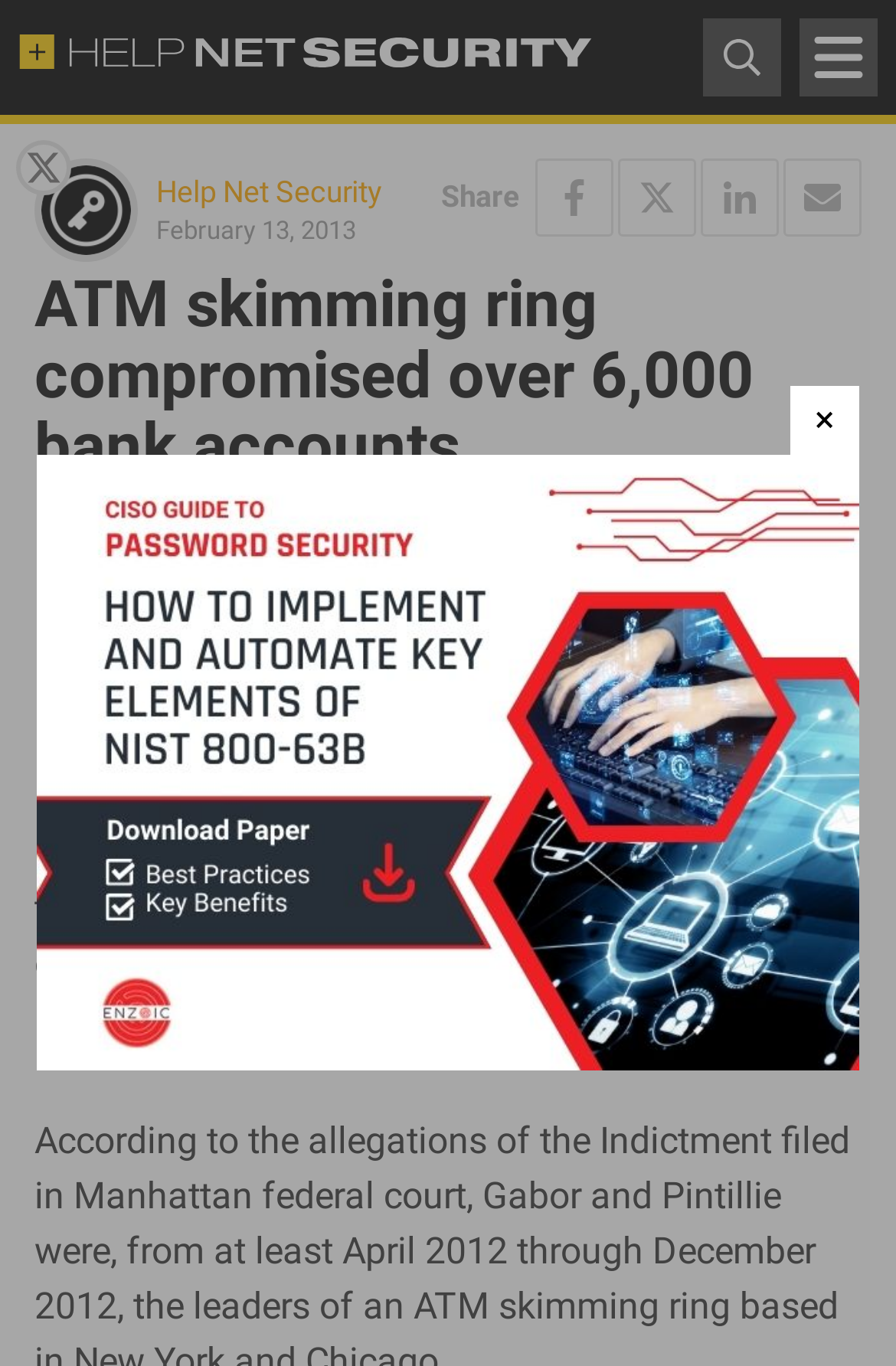Show the bounding box coordinates of the element that should be clicked to complete the task: "Click the Help Net Security logo".

[0.021, 0.026, 0.662, 0.058]